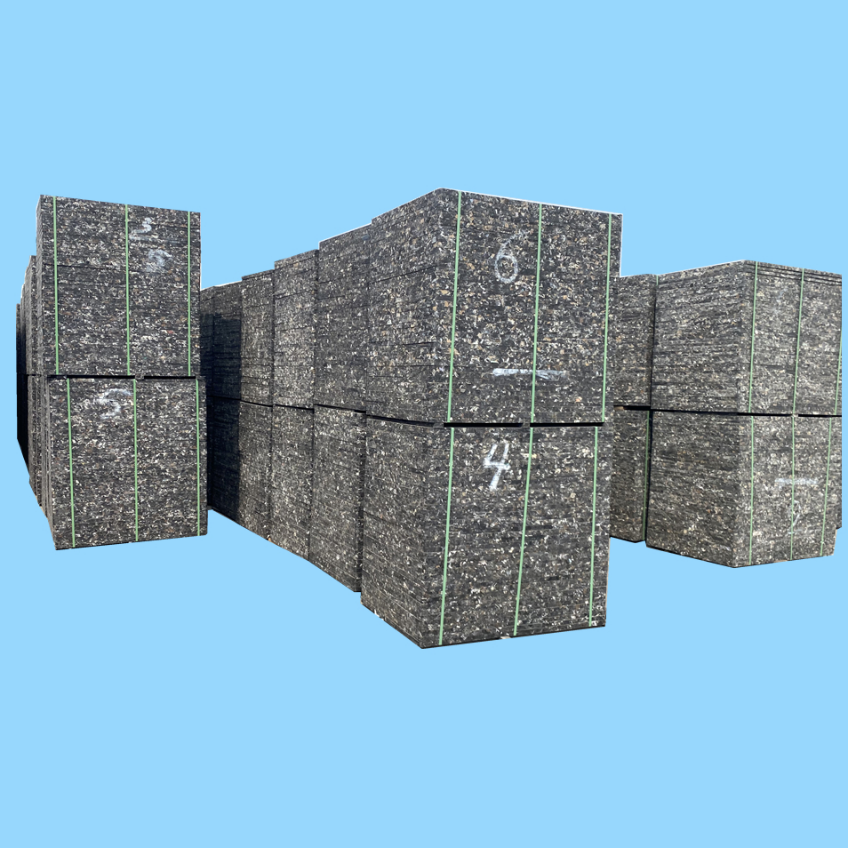Please give a short response to the question using one word or a phrase:
What is the purpose of the green bands on the pallets?

Secure binding